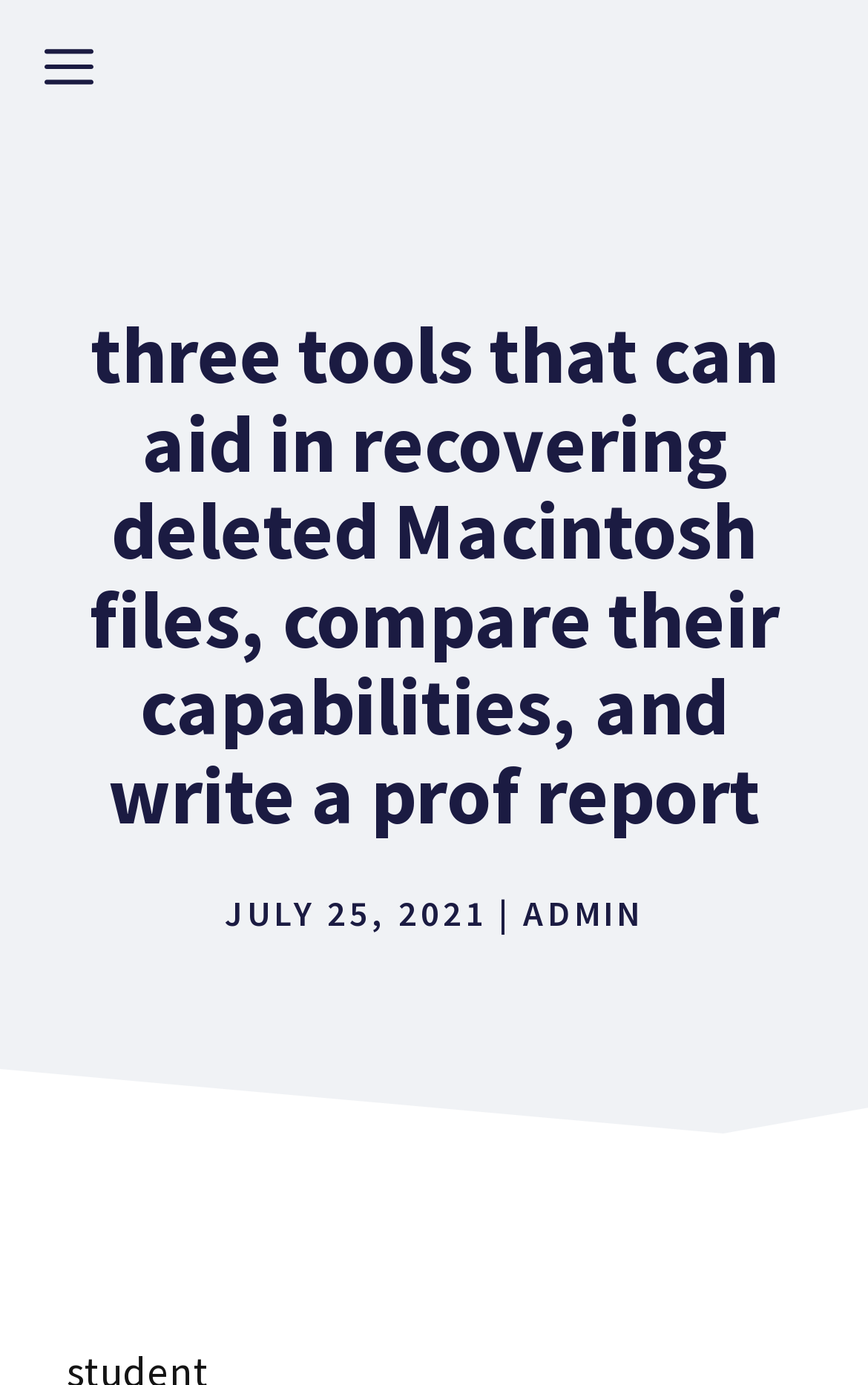Locate the primary heading on the webpage and return its text.

three tools that can aid in recovering deleted Macintosh files, compare their capabilities, and write a prof report